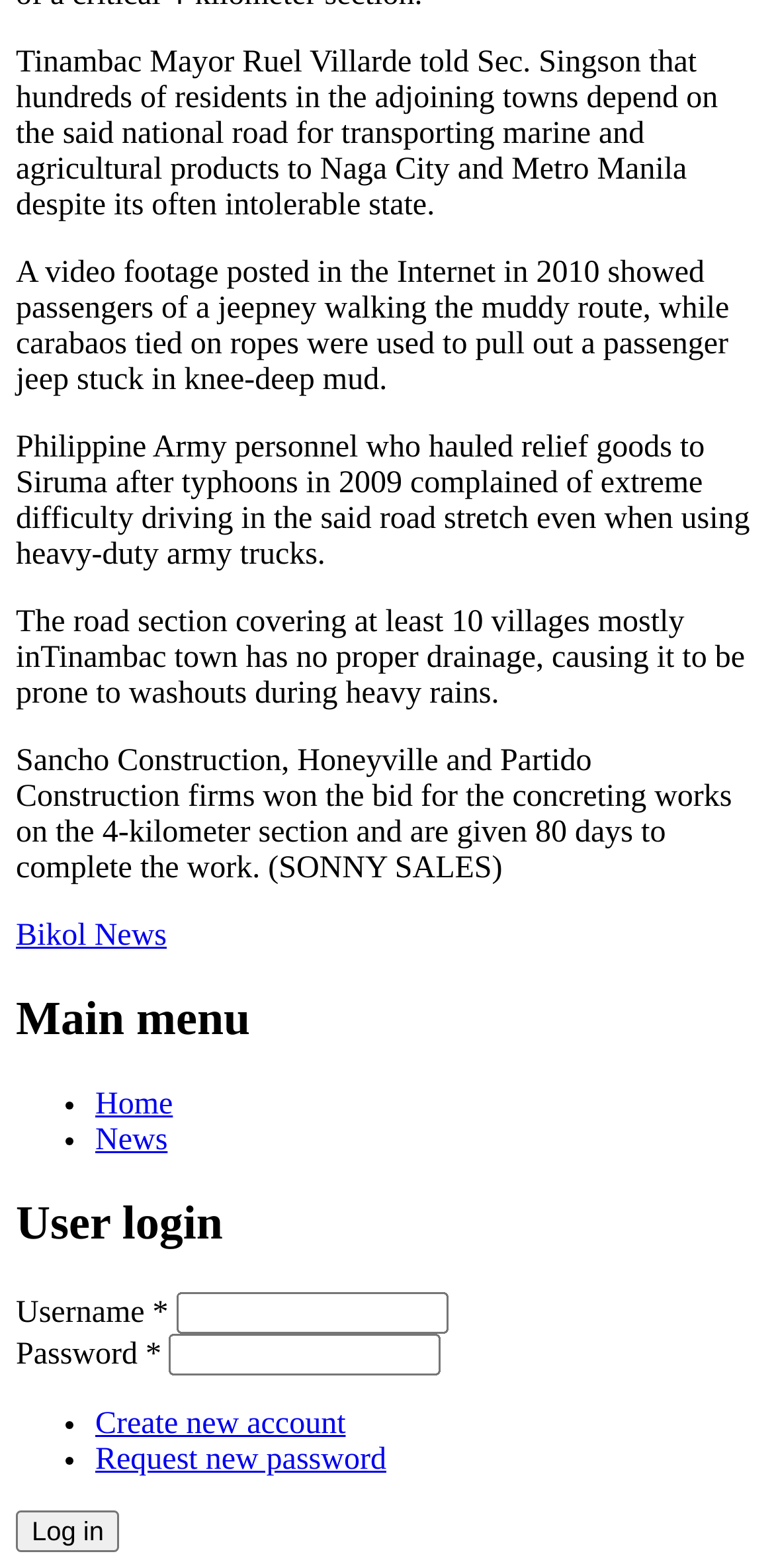Determine the bounding box coordinates for the element that should be clicked to follow this instruction: "Click on 'Home'". The coordinates should be given as four float numbers between 0 and 1, in the format [left, top, right, bottom].

[0.123, 0.694, 0.223, 0.715]